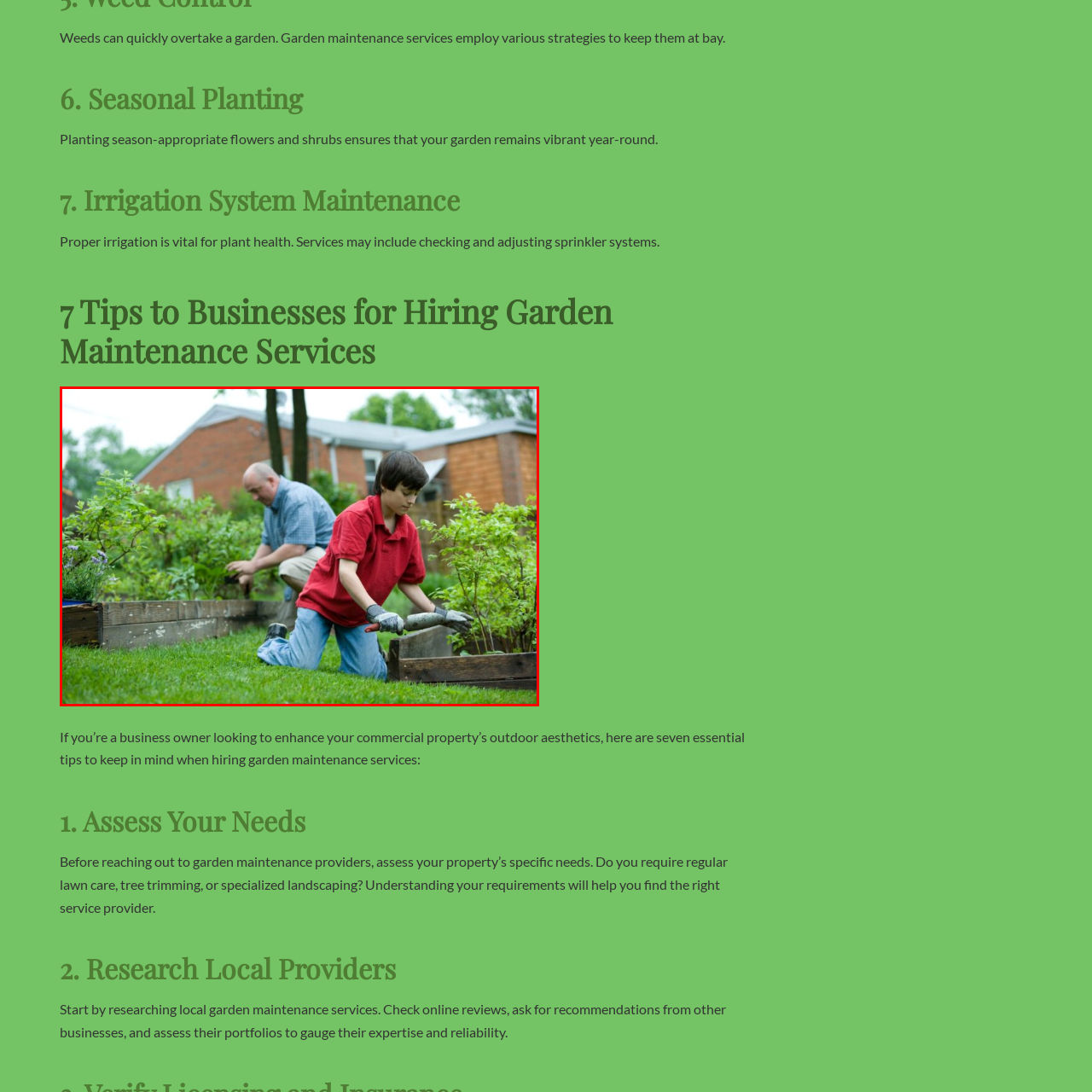Provide a comprehensive description of the content within the red-highlighted area of the image.

In a serene garden setting, a young boy and an adult man work harmoniously together, tending to their lush green plants. The boy, dressed in a bright red shirt and kneeling on the grass, focuses intently on his task, using a gardening tool to cultivate the soil in a wooden planter box. Meanwhile, the man, dressed in a blue checkered shirt, stands behind him, methodically caring for his own section of the garden. With verdant shrubbery surrounding them and a soft glimpse of a house in the background, this image beautifully captures the essence of garden maintenance and the importance of teamwork in nurturing outdoor spaces. This scene exemplifies the strategies employed in garden care, highlighting how garden maintenance services can elevate property aesthetics while fostering a love for nature and gardening among all ages.